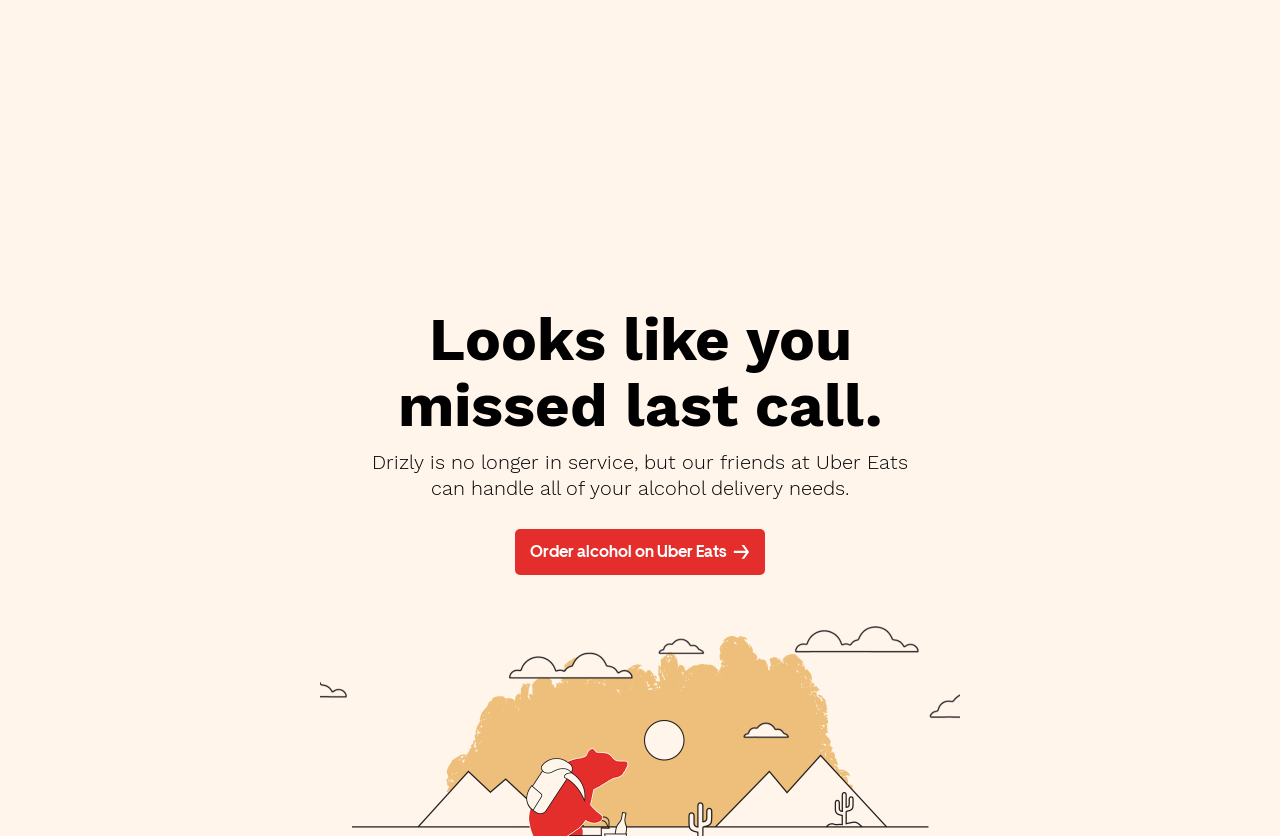Using the description "Order alcohol on Uber Eats", locate and provide the bounding box of the UI element.

[0.402, 0.633, 0.598, 0.688]